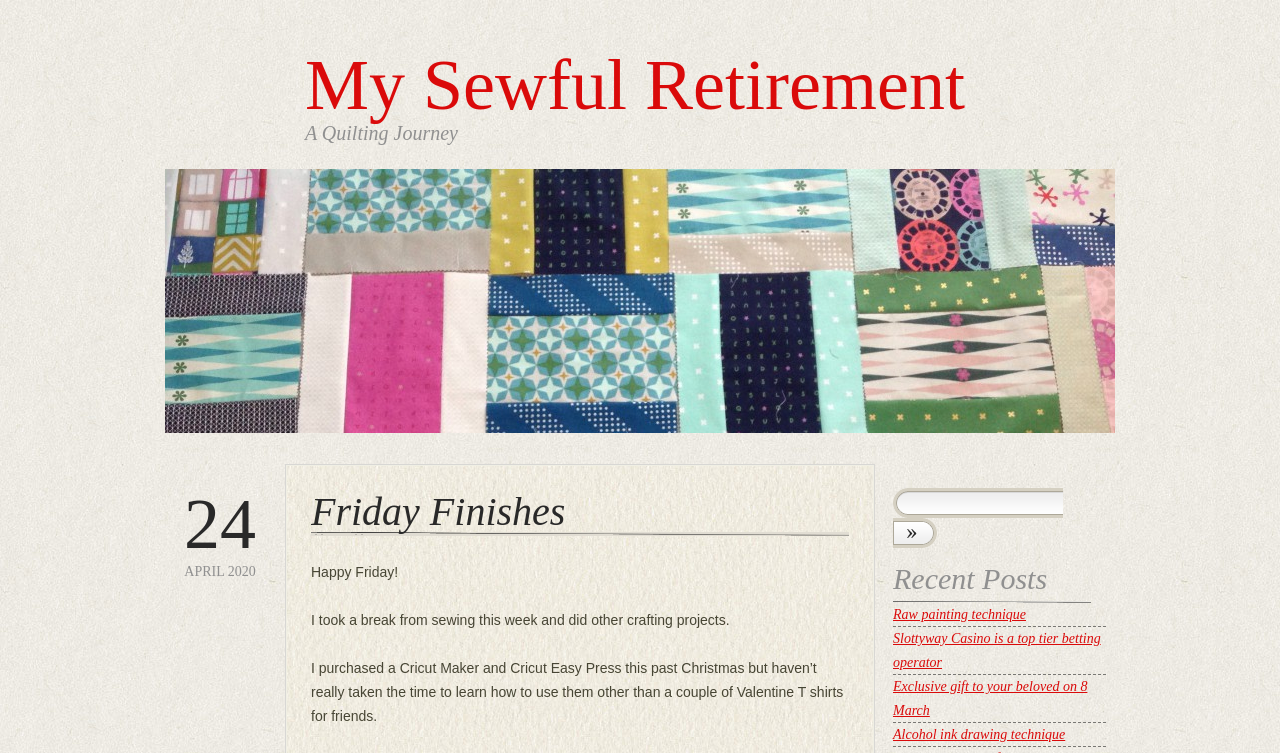Give a succinct answer to this question in a single word or phrase: 
How many recent posts are listed?

4